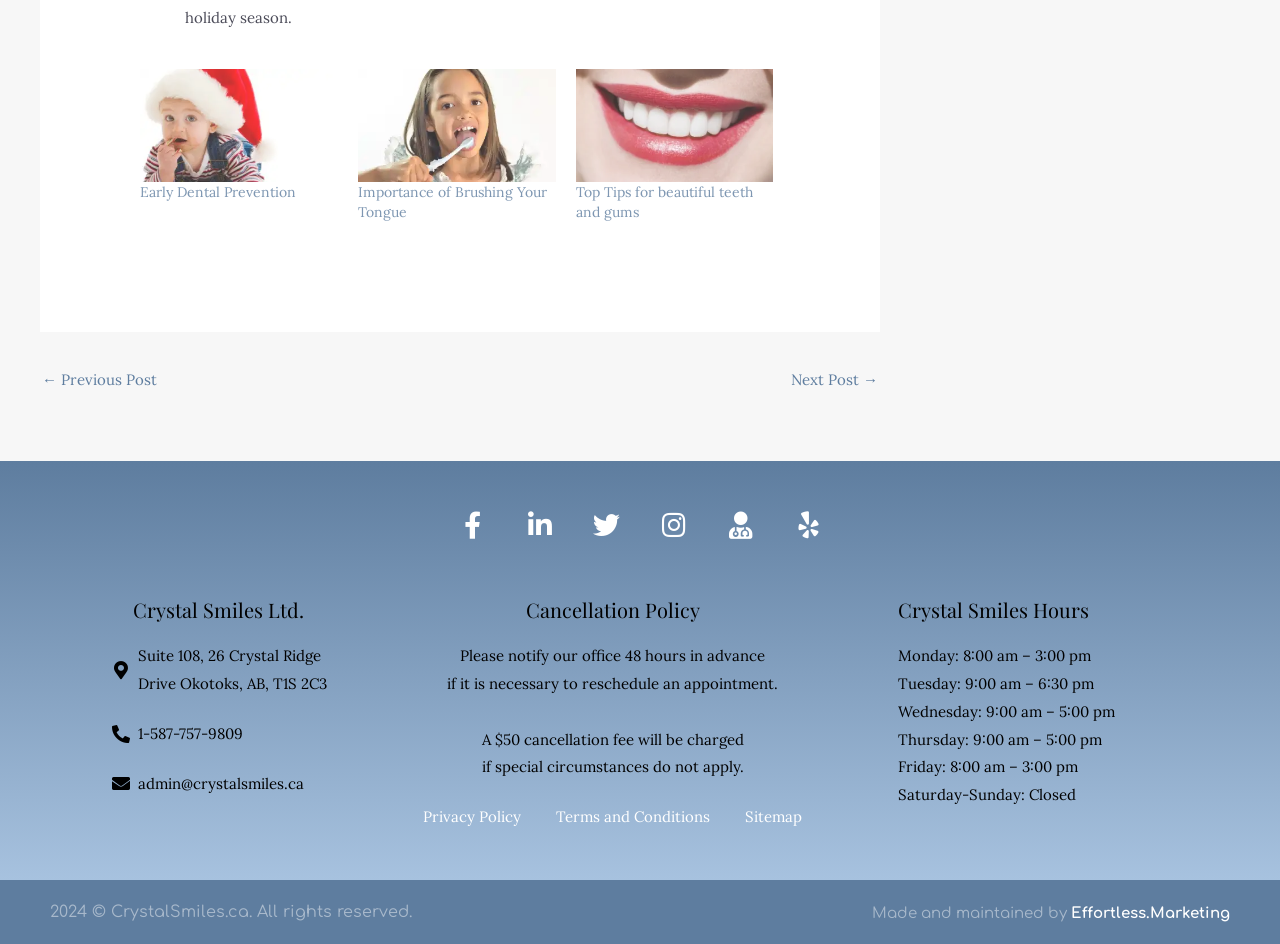What social media platforms does the dentist have?
Using the information from the image, give a concise answer in one word or a short phrase.

Facebook, LinkedIn, Twitter, Instagram